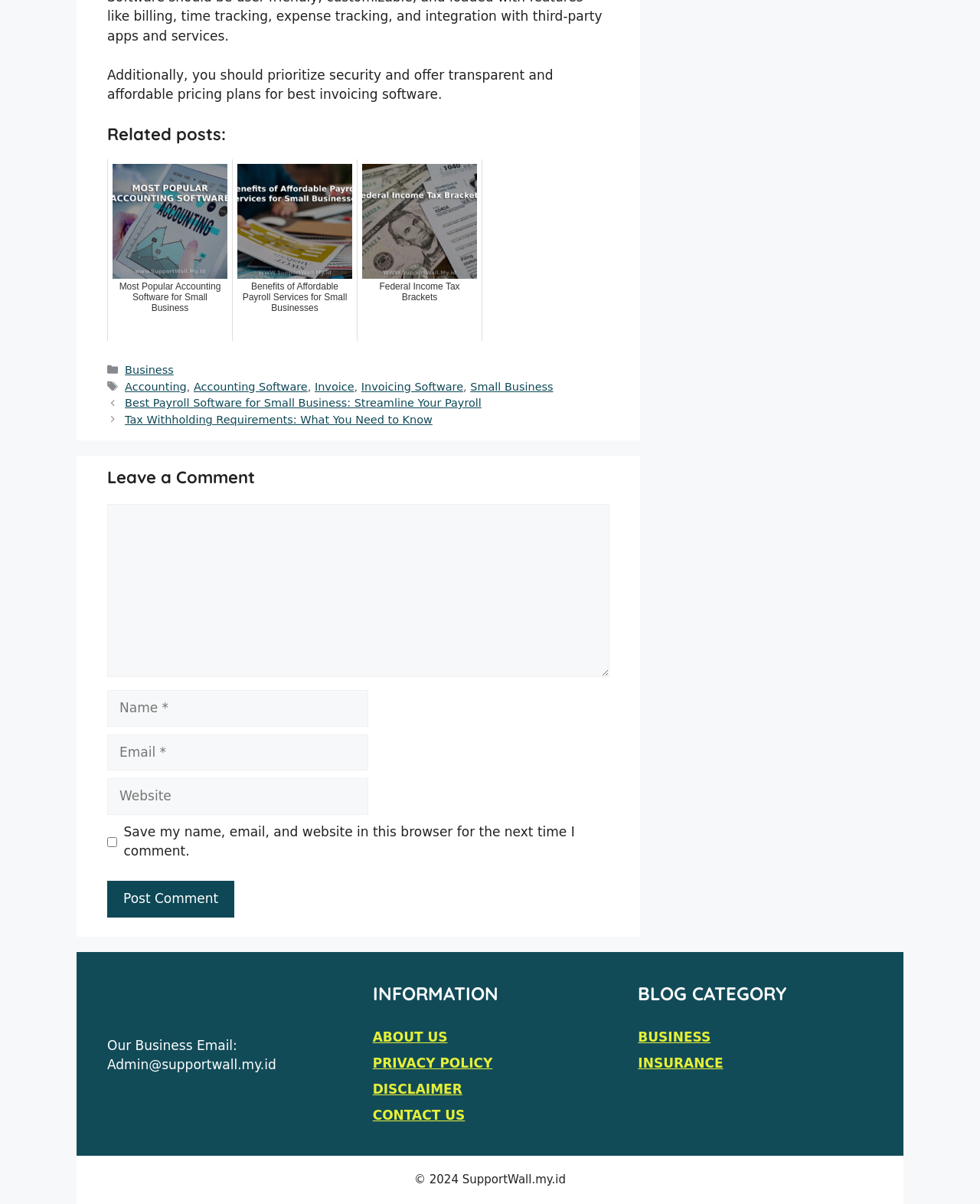Indicate the bounding box coordinates of the element that must be clicked to execute the instruction: "Visit the 'ABOUT US' page". The coordinates should be given as four float numbers between 0 and 1, i.e., [left, top, right, bottom].

[0.38, 0.855, 0.457, 0.868]